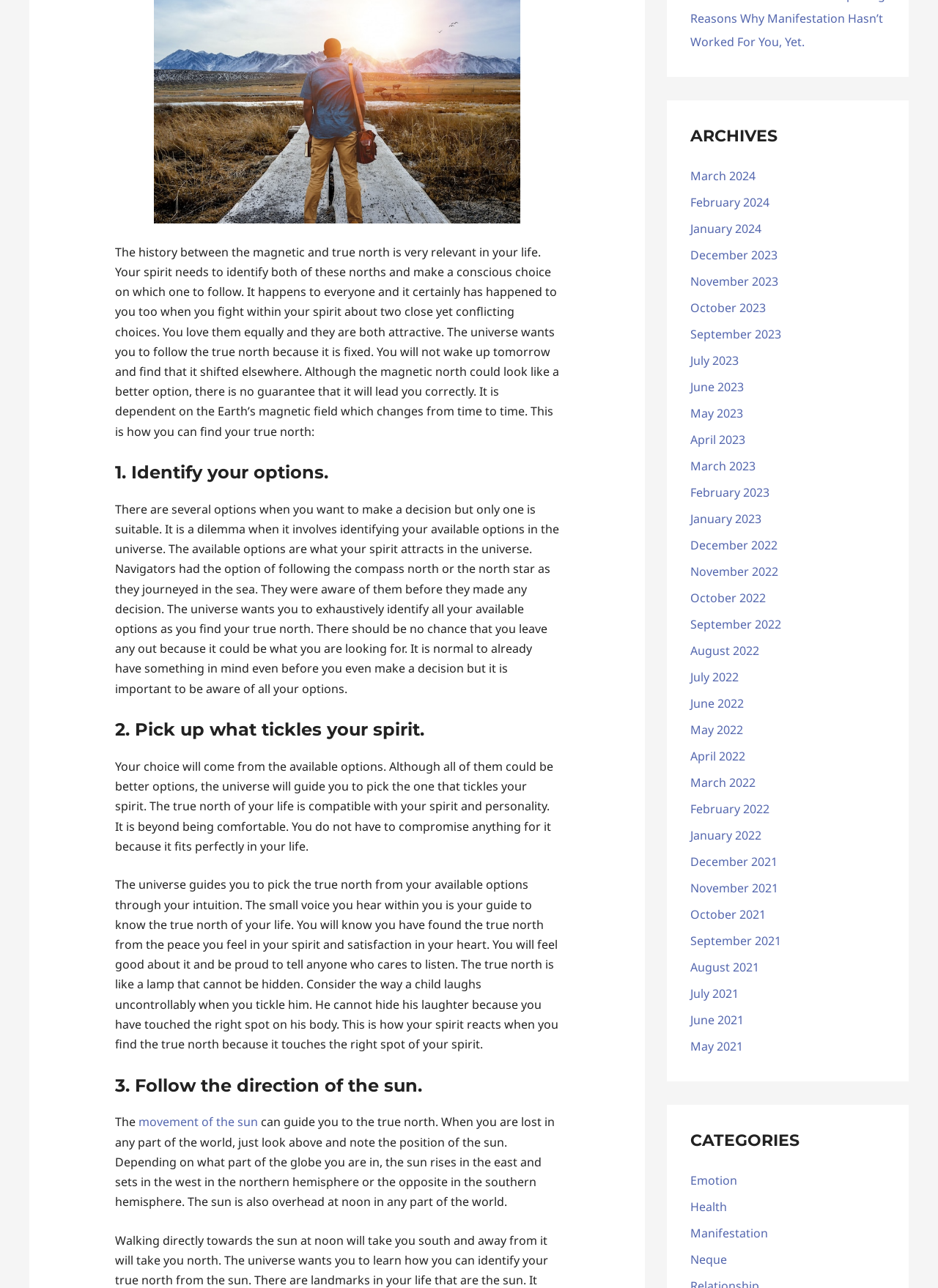What is the last category listed?
Your answer should be a single word or phrase derived from the screenshot.

Neque